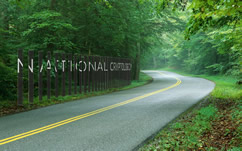Identify and describe all the elements present in the image.

The image depicts a serene road winding through a lush forest, marked by a sign that reads "NATIONAL" partially obscured by trees, hinting at a connection with a protected area, such as a national park. The misty atmosphere adds a mysterious and tranquil quality to the scene, while the smooth surface of the road and the yellow lines suggest an inviting path for travelers. This imagery evokes a sense of adventure and discovery in natural surroundings, perfect for those seeking a retreat into nature or exploring the great outdoors.